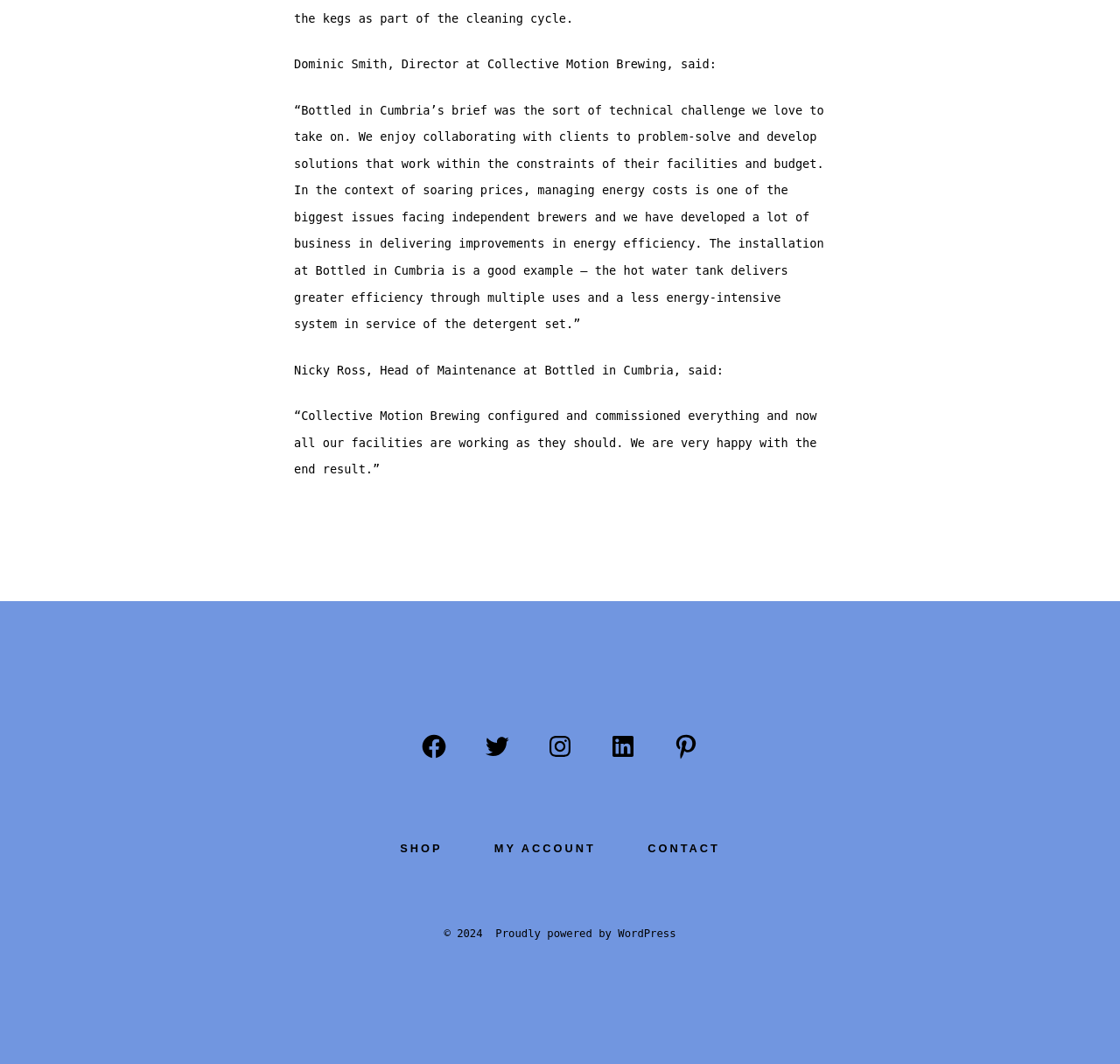What is the platform that powers the website?
From the image, respond with a single word or phrase.

WordPress